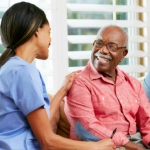Reply to the question below using a single word or brief phrase:
What is the elderly gentleman wearing?

A bright red shirt